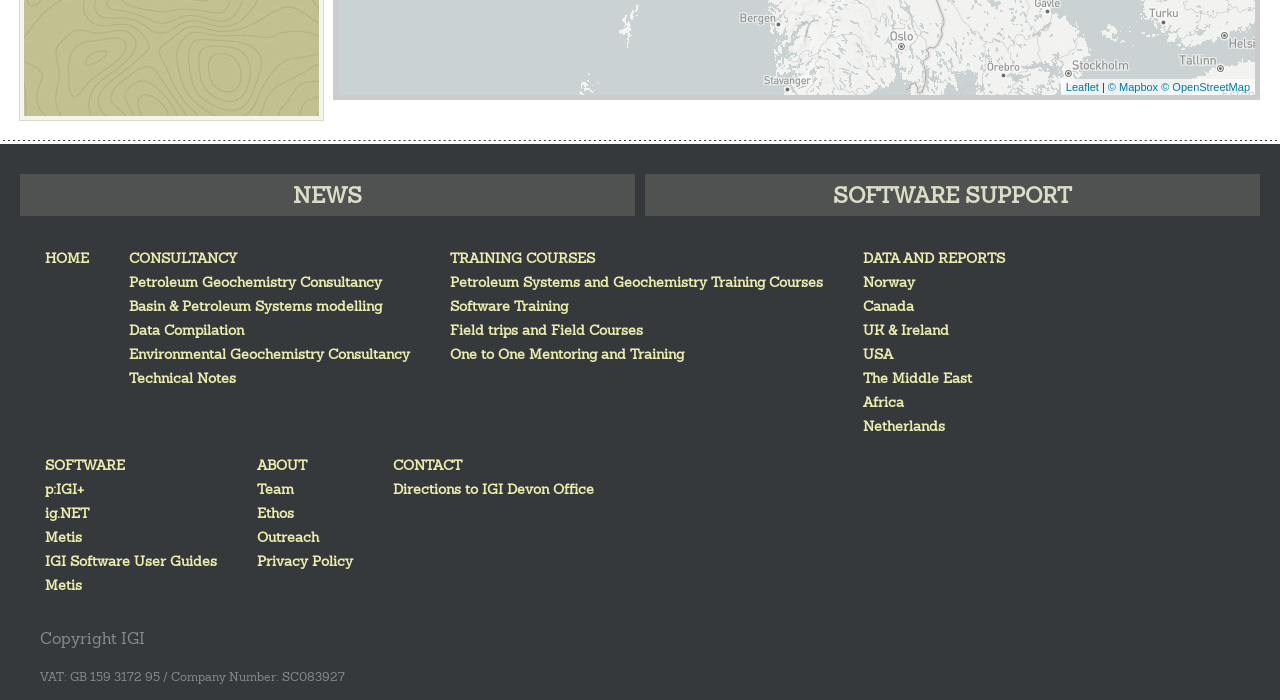Please specify the coordinates of the bounding box for the element that should be clicked to carry out this instruction: "Explore Norway data and reports". The coordinates must be four float numbers between 0 and 1, formatted as [left, top, right, bottom].

[0.67, 0.386, 0.719, 0.42]